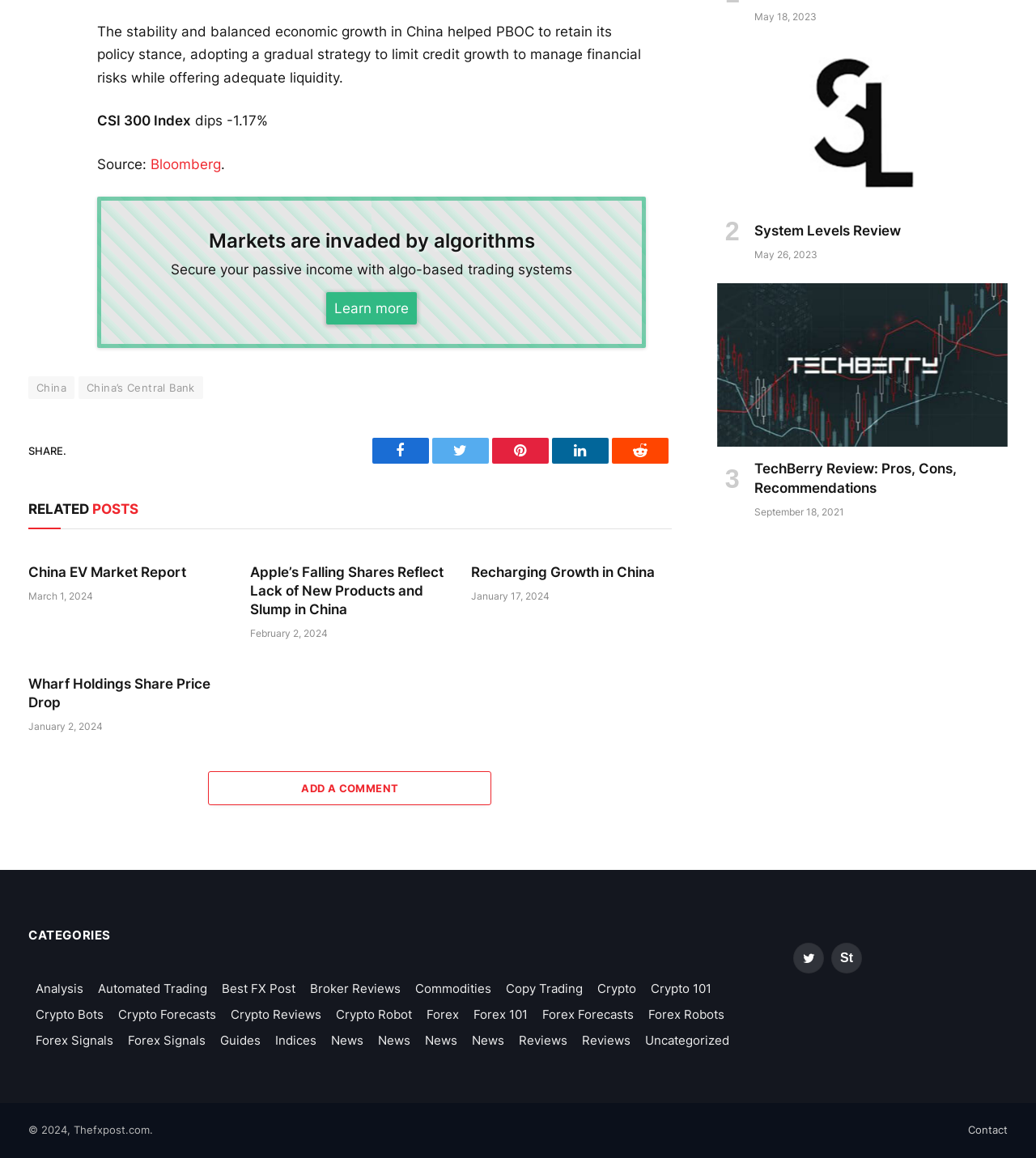Locate the bounding box coordinates of the element that should be clicked to execute the following instruction: "View the 'CATEGORIES' section".

[0.027, 0.802, 0.107, 0.814]